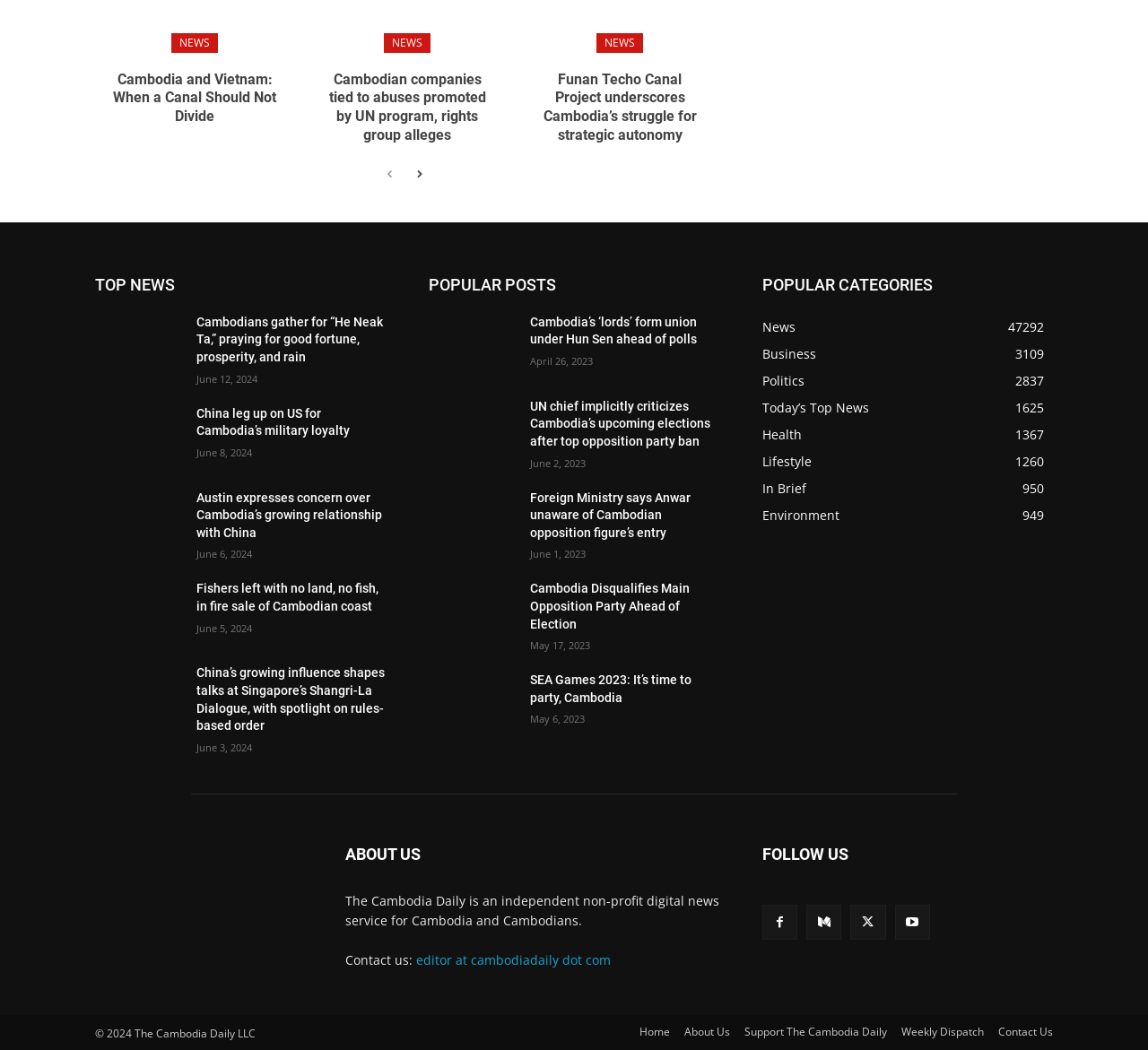Carefully examine the image and provide an in-depth answer to the question: What is the date of the article 'Cambodians gather for “He Neak Ta,” praying for good fortune, prosperity, and rain'?

The article 'Cambodians gather for “He Neak Ta,” praying for good fortune, prosperity, and rain' has a timestamp of 'June 12, 2024', indicating the date it was published.